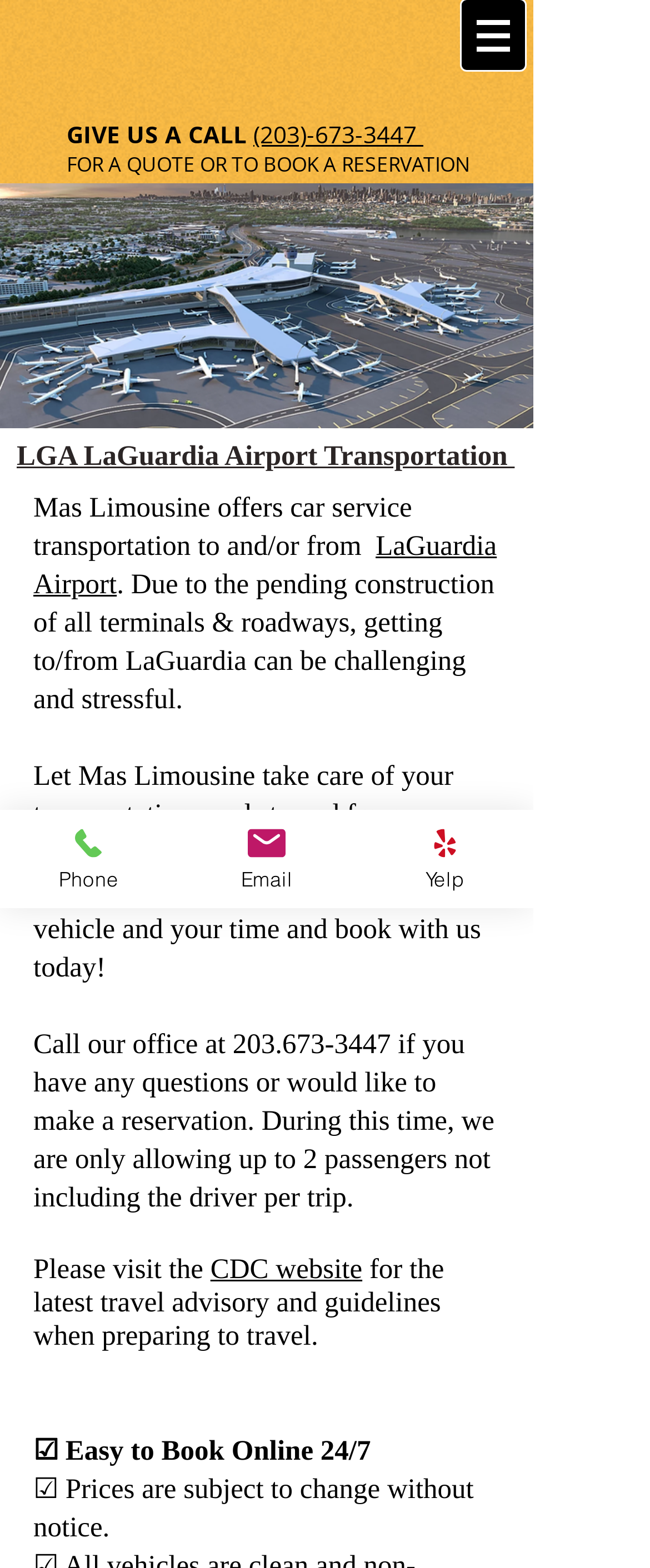How many passengers are allowed per trip?
Carefully examine the image and provide a detailed answer to the question.

I found the information about the number of passengers allowed per trip by reading the text that says 'During this time, we are only allowing up to 2 passengers not including the driver per trip.'